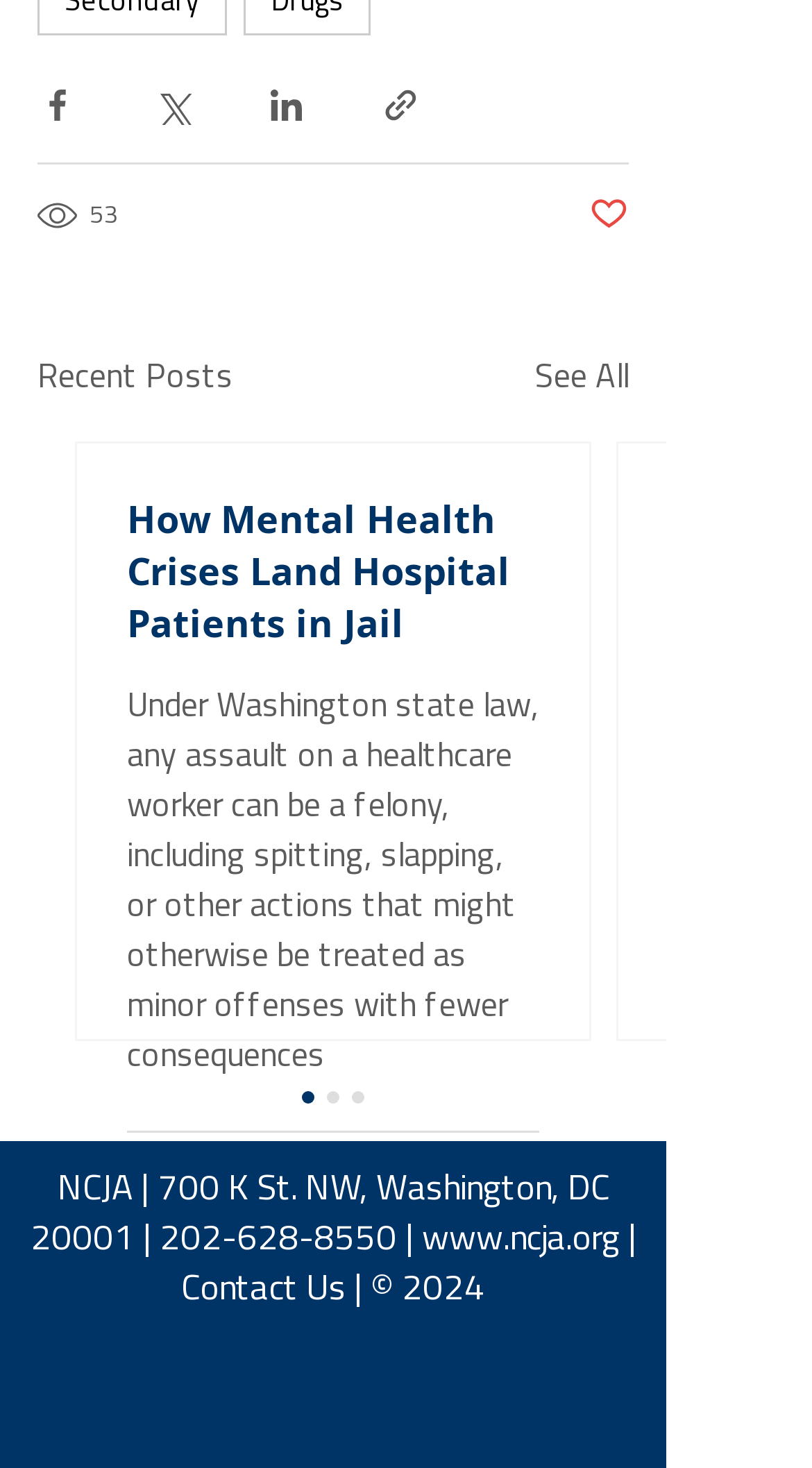Use a single word or phrase to answer the question: What social media platforms can be used to share content?

Facebook, Twitter, LinkedIn